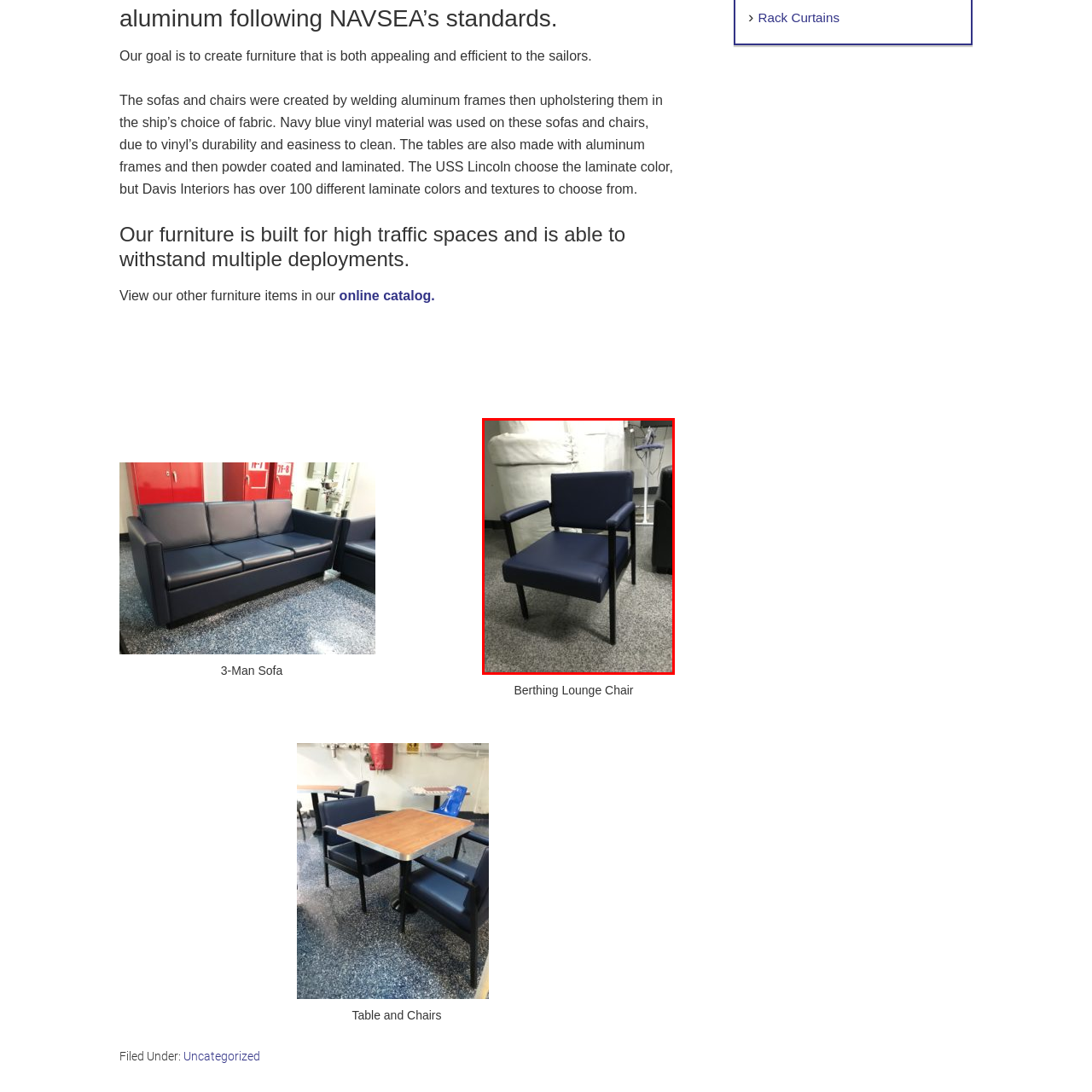Describe in detail the visual content enclosed by the red bounding box.

This image features a sturdy berthing lounge chair designed primarily for high-traffic spaces, such as those found on military vessels. The chair showcases a robust aluminum frame, finished in a sleek design with a navy blue vinyl upholstery. This material is chosen not only for its appealing aesthetic but also for its durability and ease of cleaning, making it suitable for the challenging conditions aboard ships. The simplicity of the design is complemented by the chair's practical structure, including supportive armrests and a comfortable seat, epitomizing the goal of creating functional yet attractive furniture for sailors.